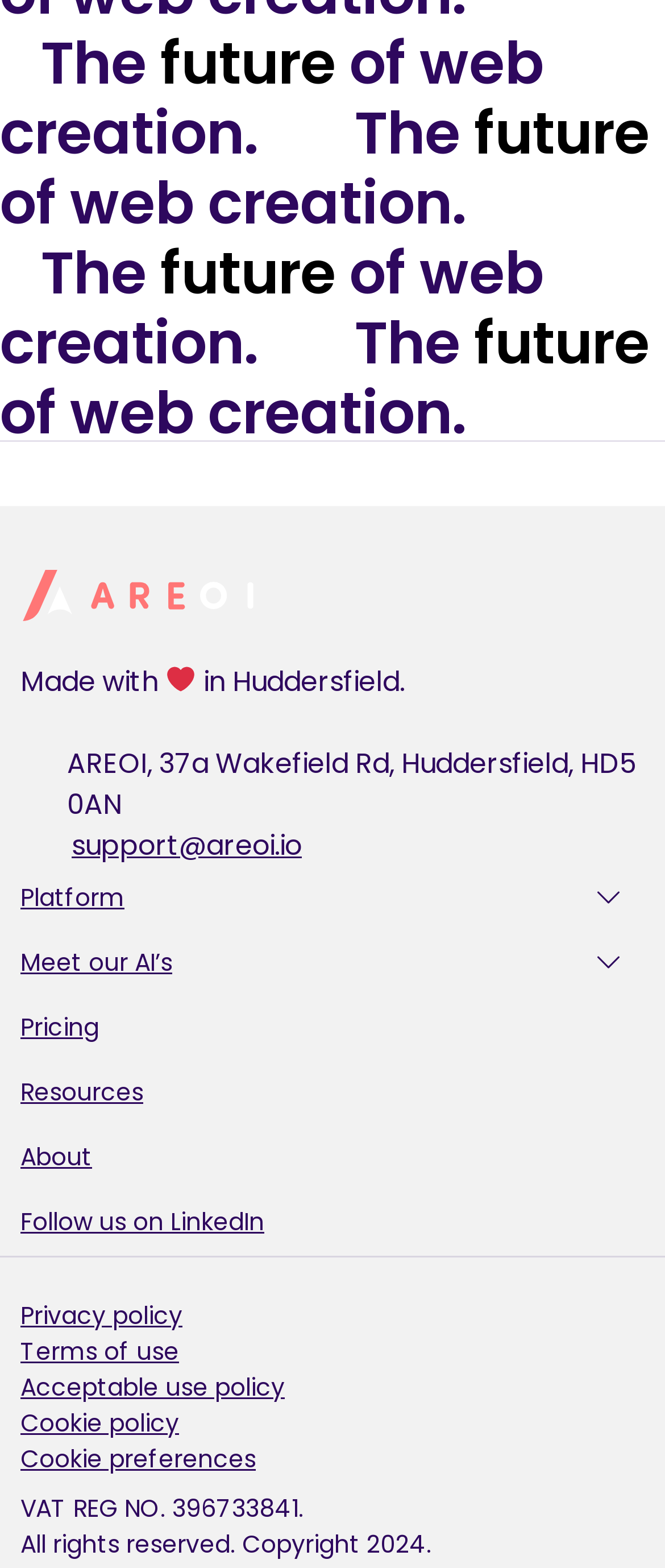What is the symbol shown in the footer?
Based on the image, give a concise answer in the form of a single word or short phrase.

❤️